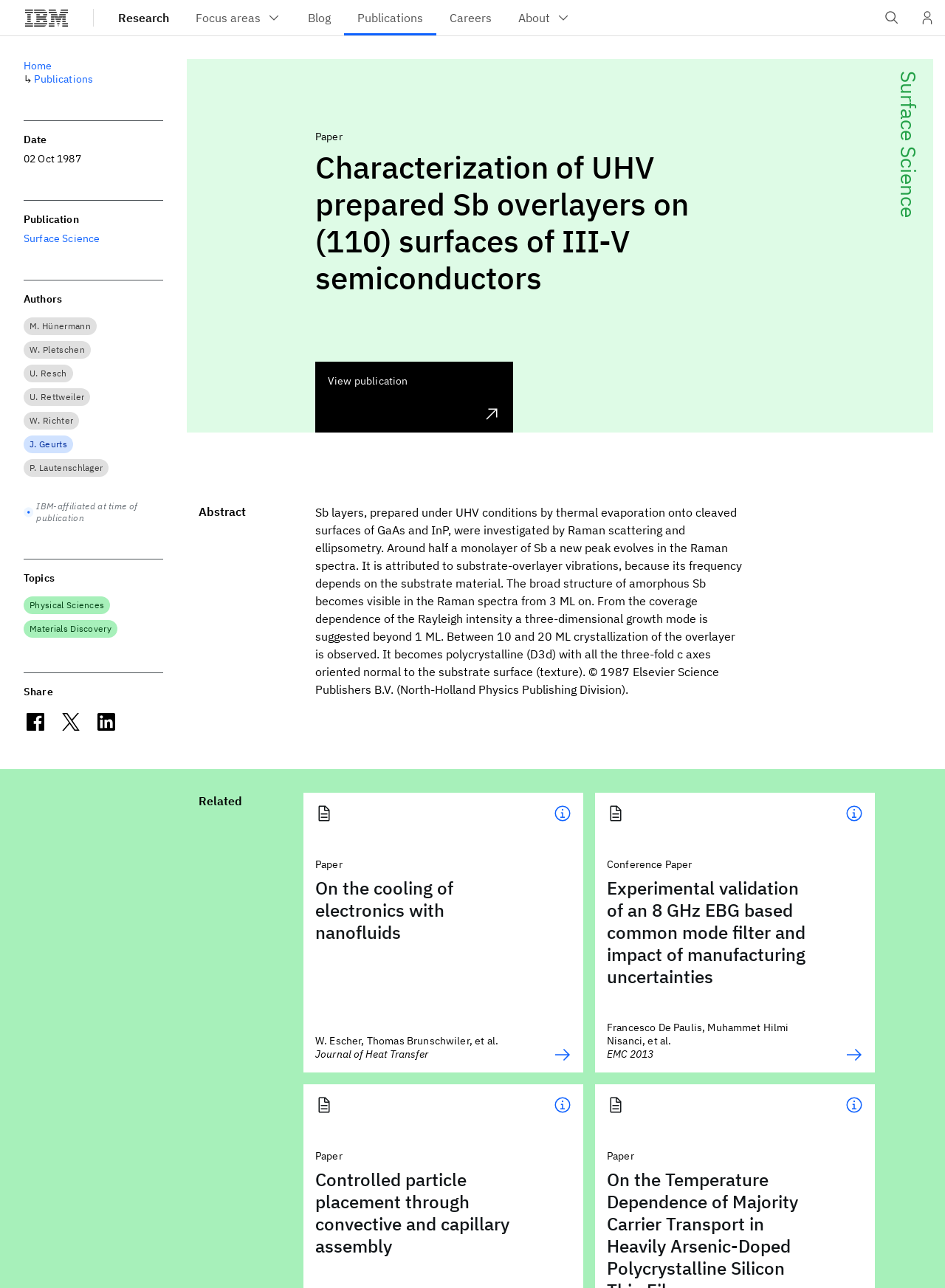Given the element description "View publication" in the screenshot, predict the bounding box coordinates of that UI element.

[0.334, 0.281, 0.543, 0.336]